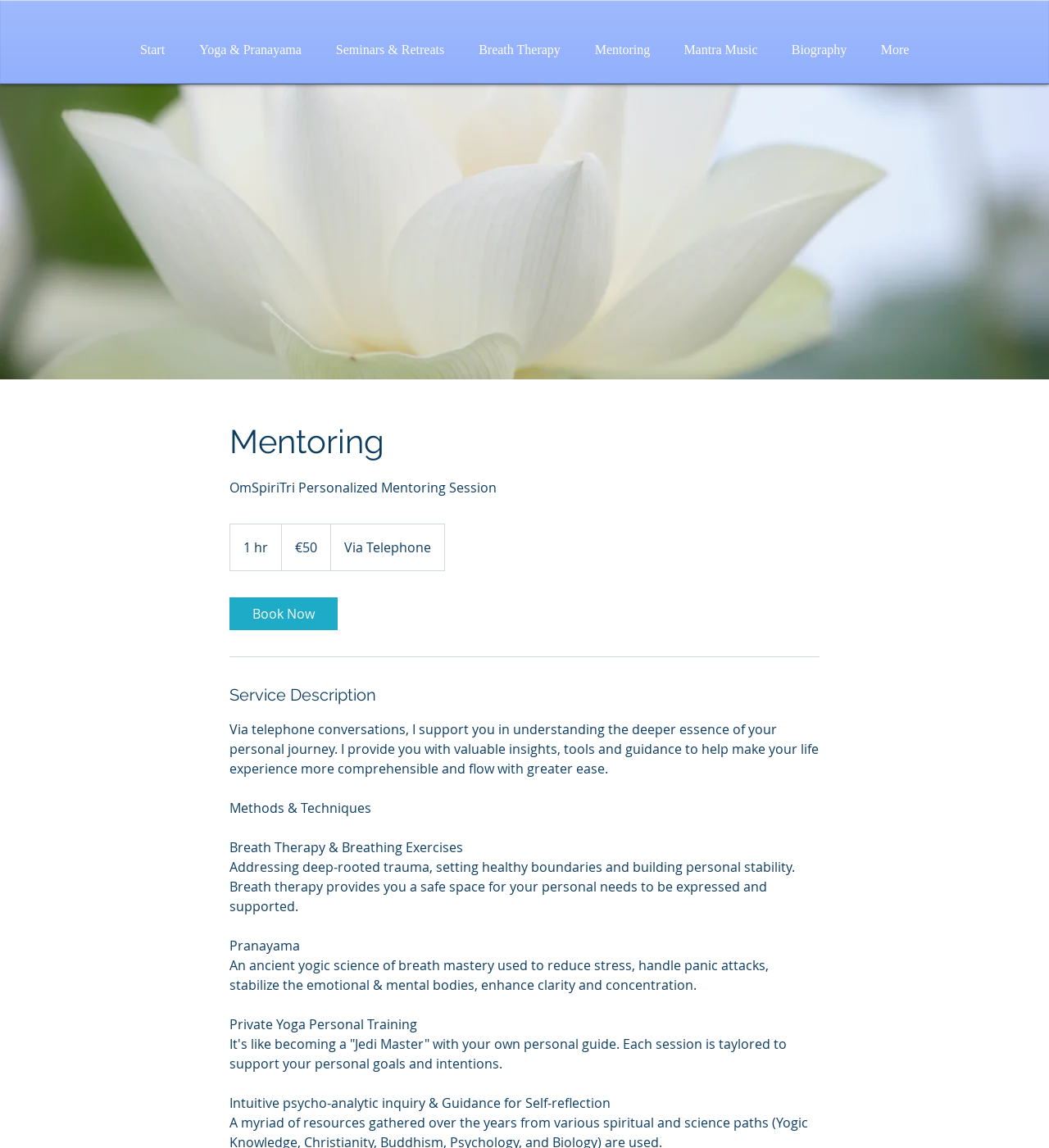Extract the bounding box coordinates of the UI element described by: "Wix.com". The coordinates should include four float numbers ranging from 0 to 1, e.g., [left, top, right, bottom].

None